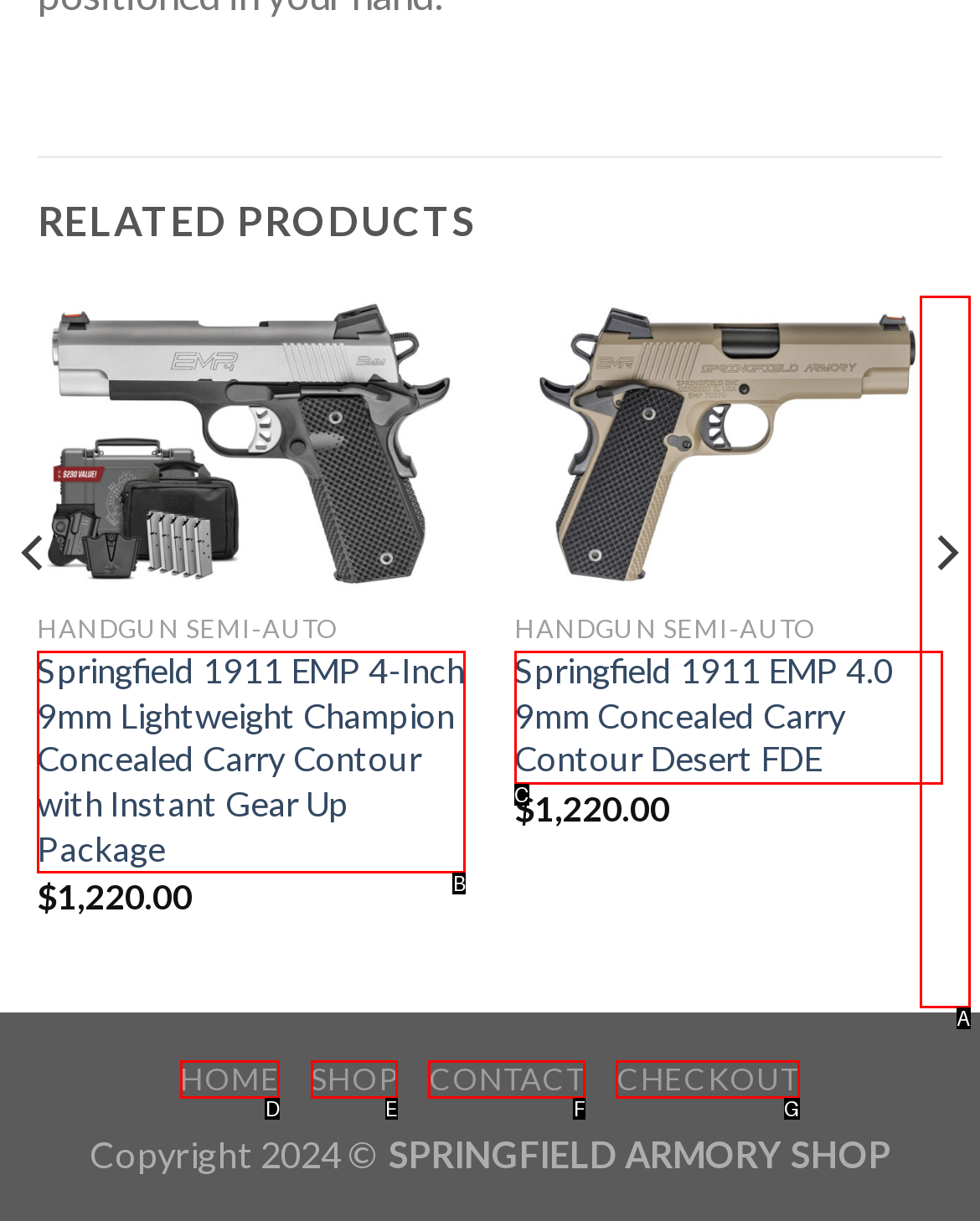Determine the HTML element that aligns with the description: info@boilertechnicians.co.uk
Answer by stating the letter of the appropriate option from the available choices.

None